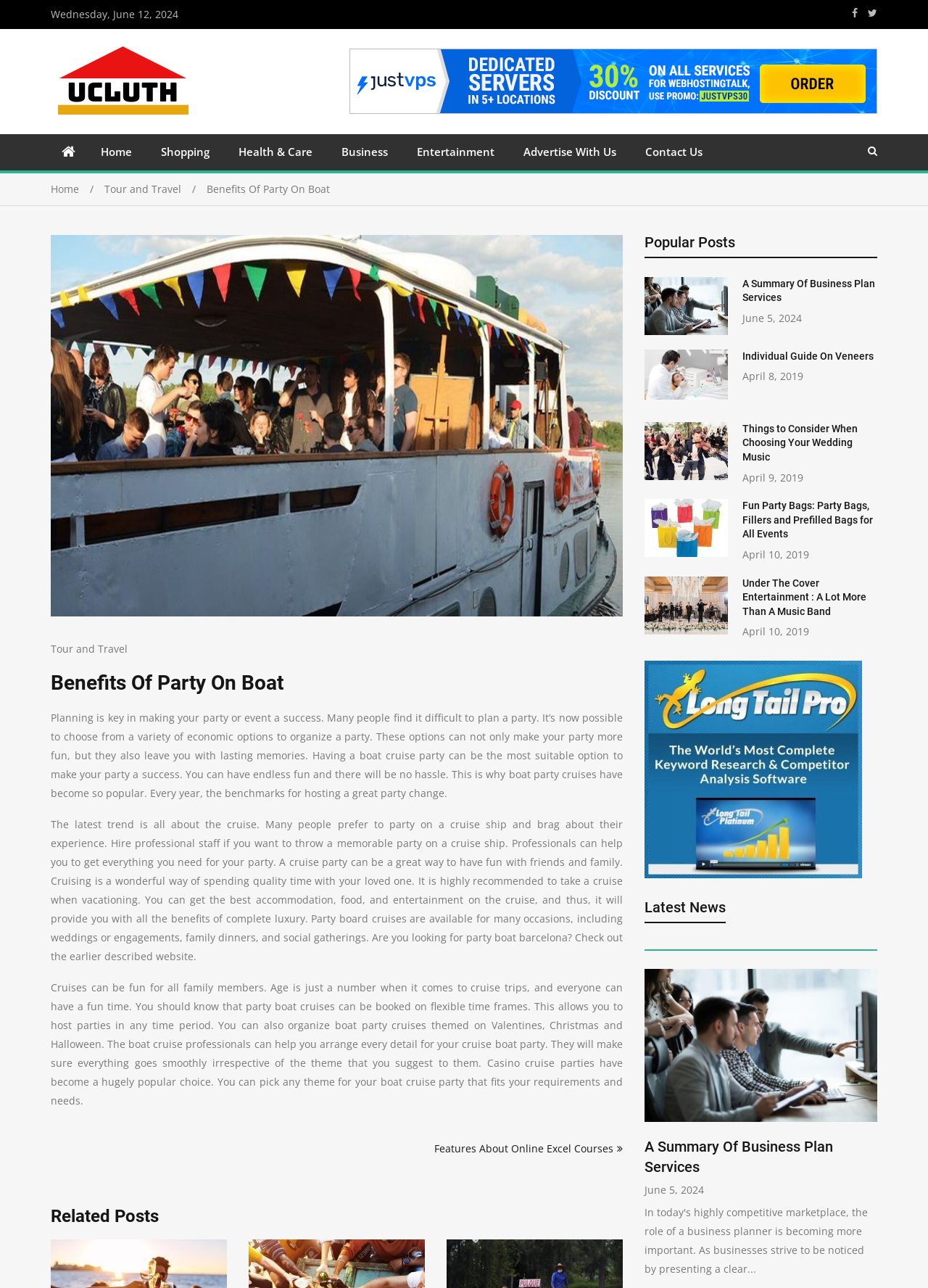Provide a one-word or short-phrase response to the question:
What is the benefit of hiring professional staff for a party on a cruise ship?

To get everything needed for the party